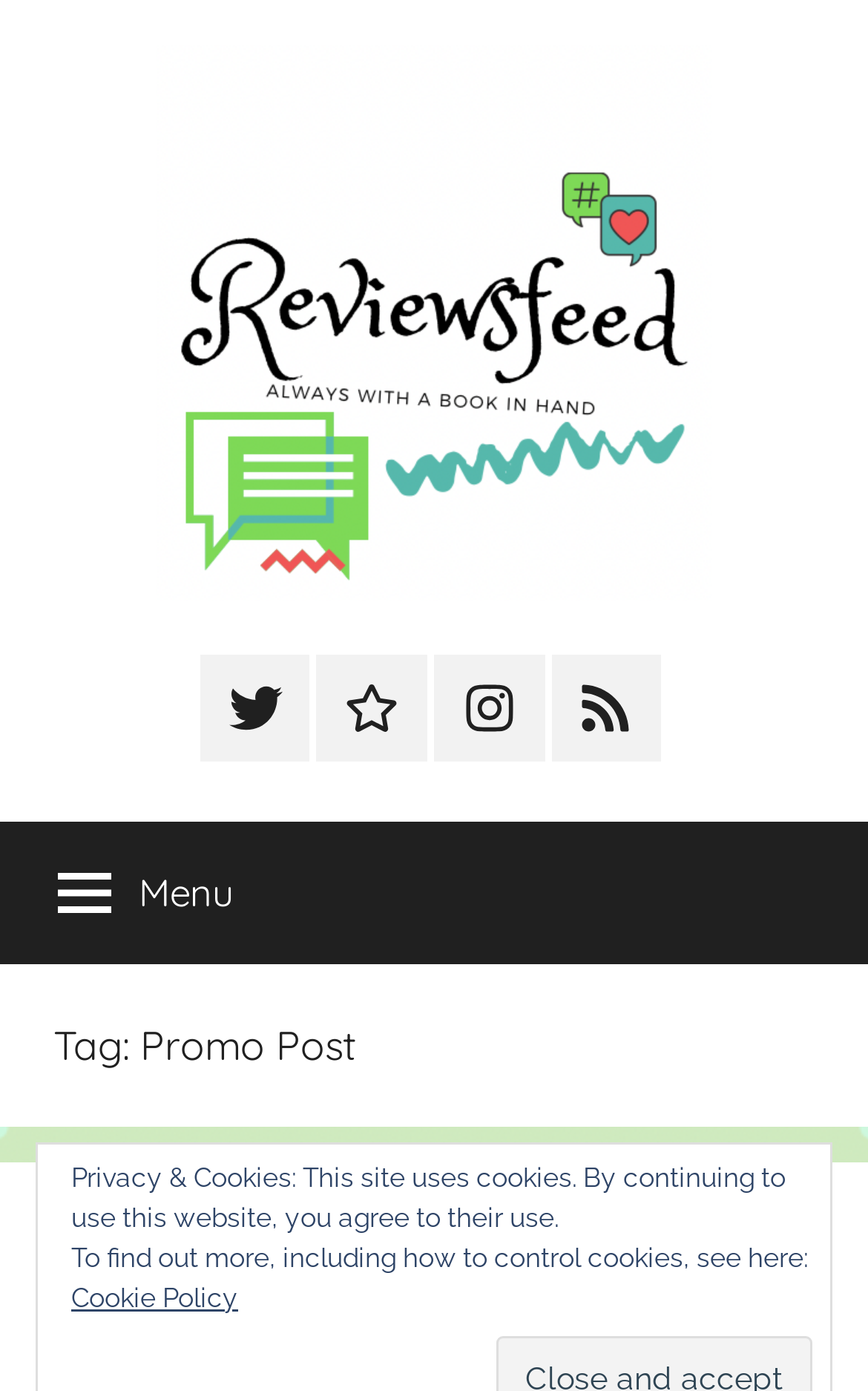What is the name of the website?
Please provide a single word or phrase in response based on the screenshot.

ReviewsFeed